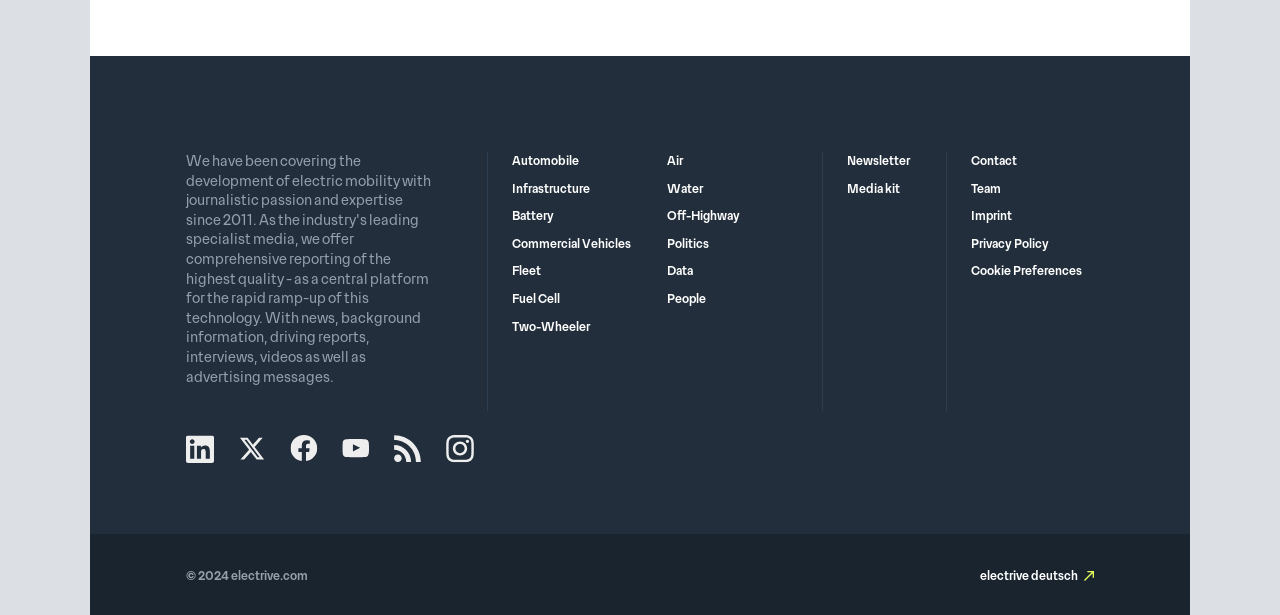Kindly provide the bounding box coordinates of the section you need to click on to fulfill the given instruction: "Go to Contact".

[0.759, 0.249, 0.795, 0.276]